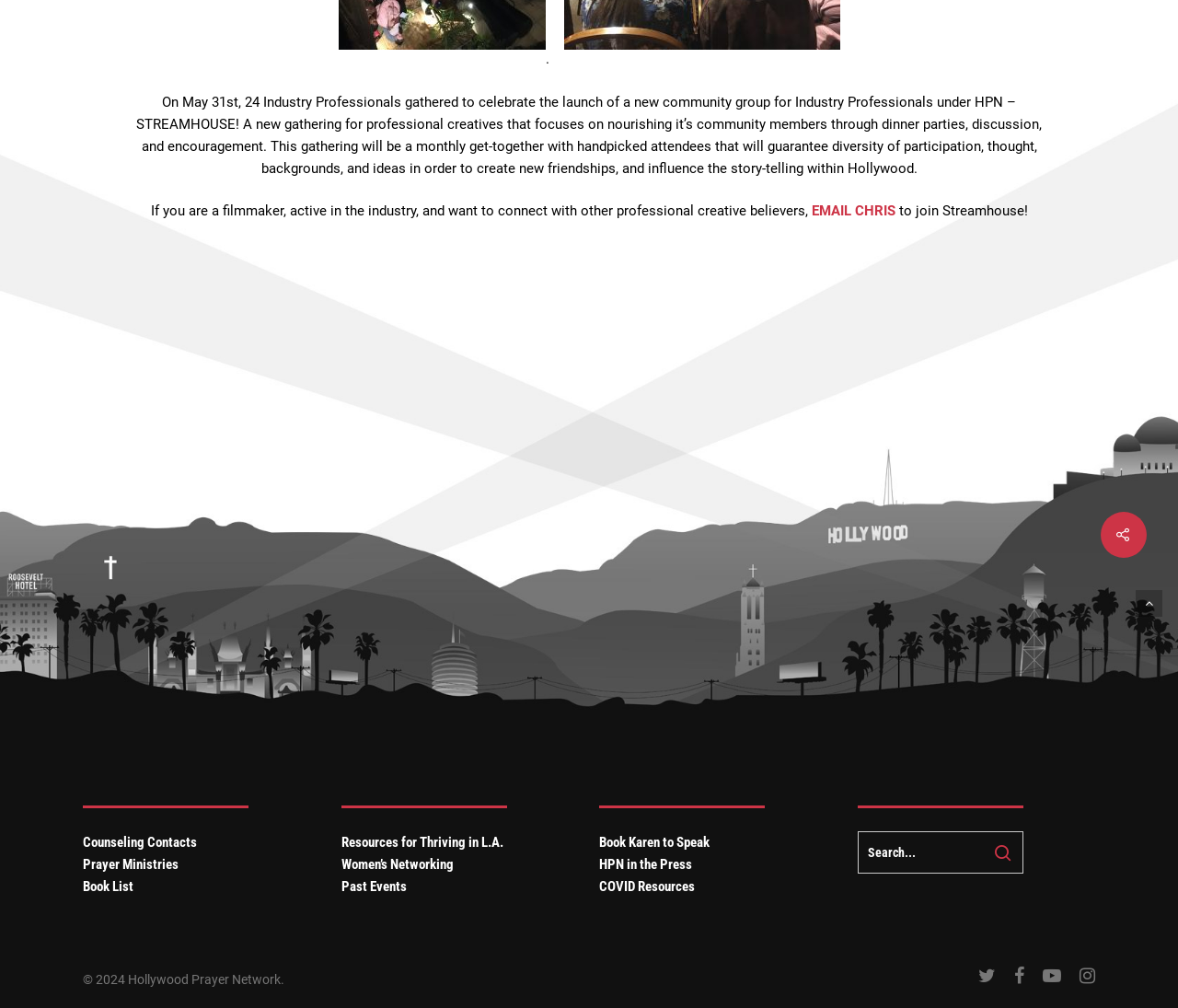Provide the bounding box coordinates for the UI element described in this sentence: "Resources for Thriving in L.A.". The coordinates should be four float values between 0 and 1, i.e., [left, top, right, bottom].

[0.289, 0.827, 0.427, 0.844]